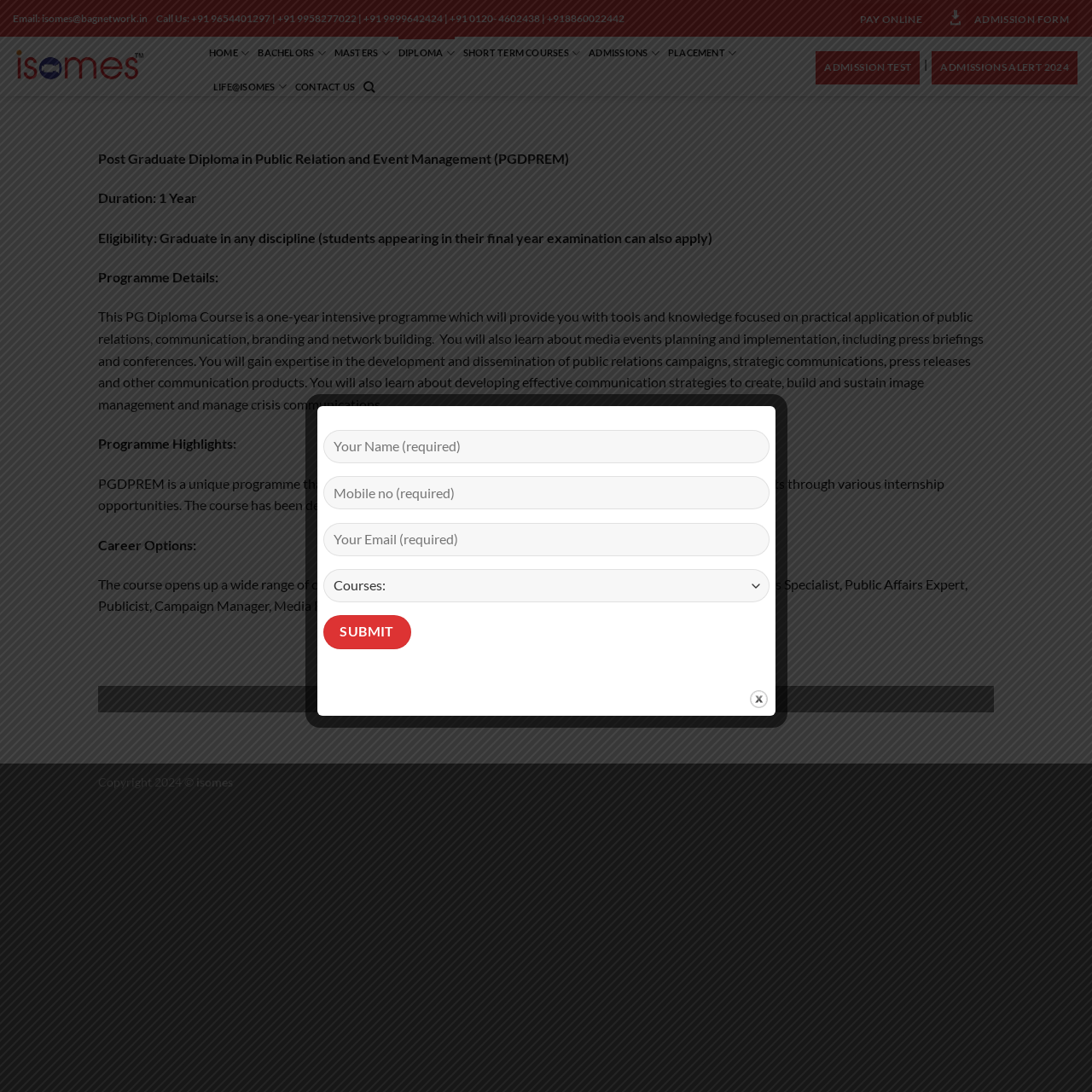Please identify the bounding box coordinates of the area that needs to be clicked to fulfill the following instruction: "Fill in the contact form."

[0.296, 0.394, 0.705, 0.606]